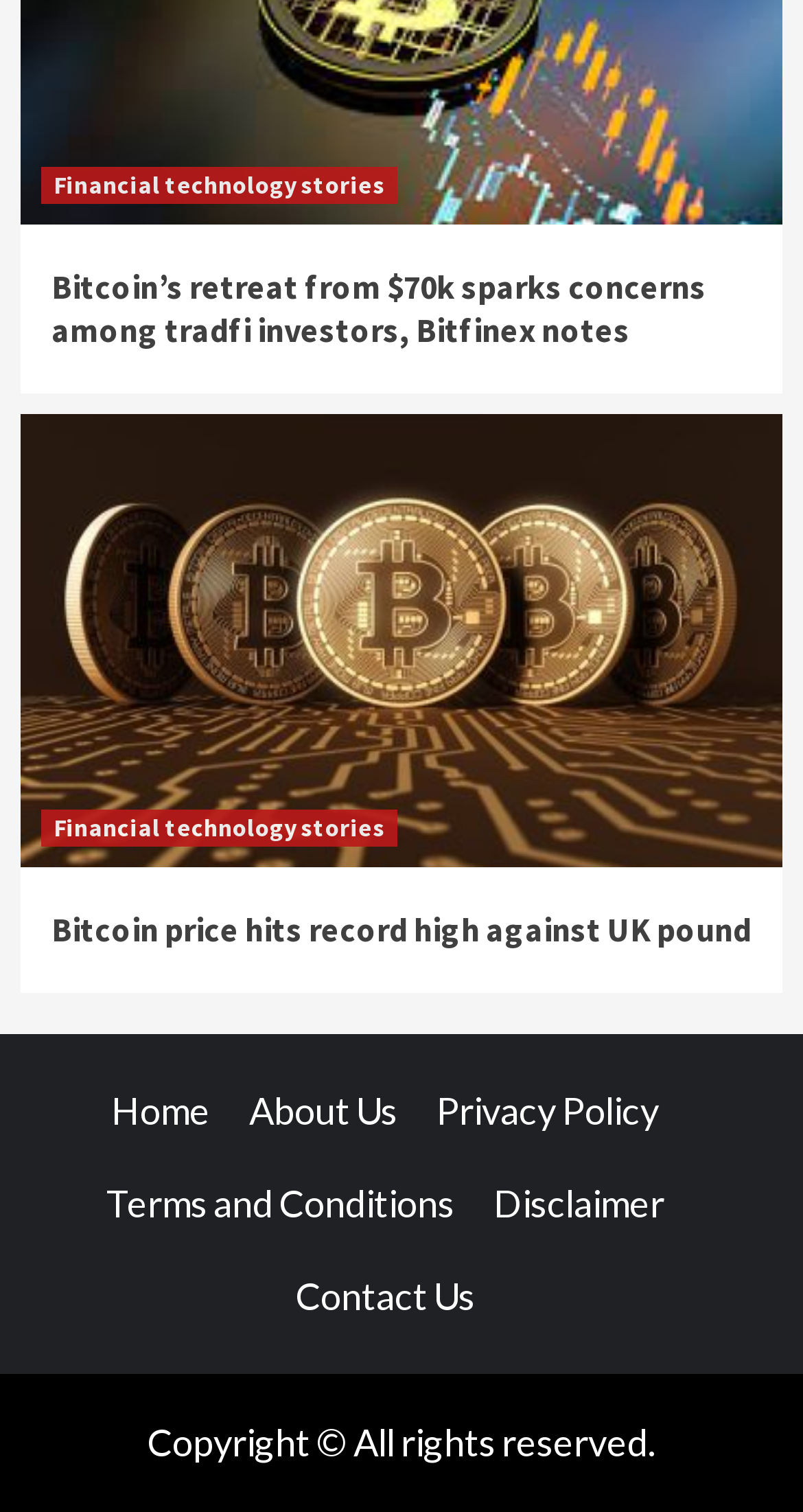Please identify the bounding box coordinates of where to click in order to follow the instruction: "Read about Bitcoin's retreat from $70k".

[0.064, 0.176, 0.879, 0.232]